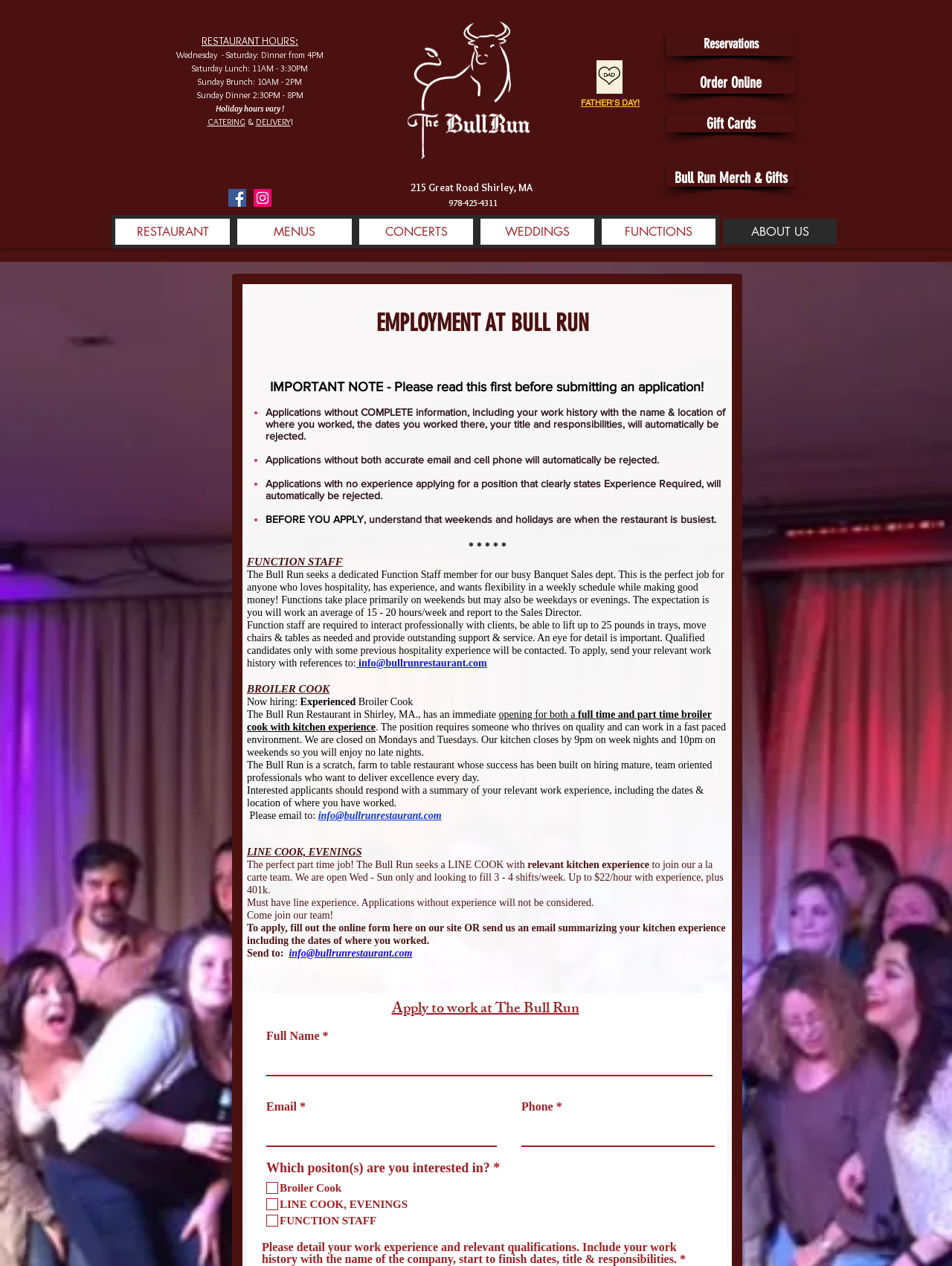Provide an in-depth description of the elements and layout of the webpage.

The webpage is about job openings at Bull Run Restaurant in Shirley, MA. At the top, there is a heading that displays the restaurant's hours of operation, including dinner and lunch hours, as well as holiday hours. Below this, there are social media links, including Facebook and Instagram, represented by their respective logos.

To the right of the social media links, there is a logo of the restaurant, and below it, there is a heading that displays the restaurant's address and phone number. Further down, there are links to make reservations, order online, and purchase gift cards.

The main content of the webpage is about job openings at the restaurant. There is a heading that reads "EMPLOYMENT AT BULL RUN" and below it, there are important notes about the application process, including the requirement for complete information and accurate contact details.

The job openings are listed below, including Function Staff, Broiler Cook, and Line Cook positions. Each job listing includes a brief description of the job, the required experience, and the benefits. There are also links to apply for each job, and applicants are instructed to send their relevant work history and references to a specific email address.

At the bottom of the webpage, there is an online application form that allows applicants to fill out their full name, email, and phone number.